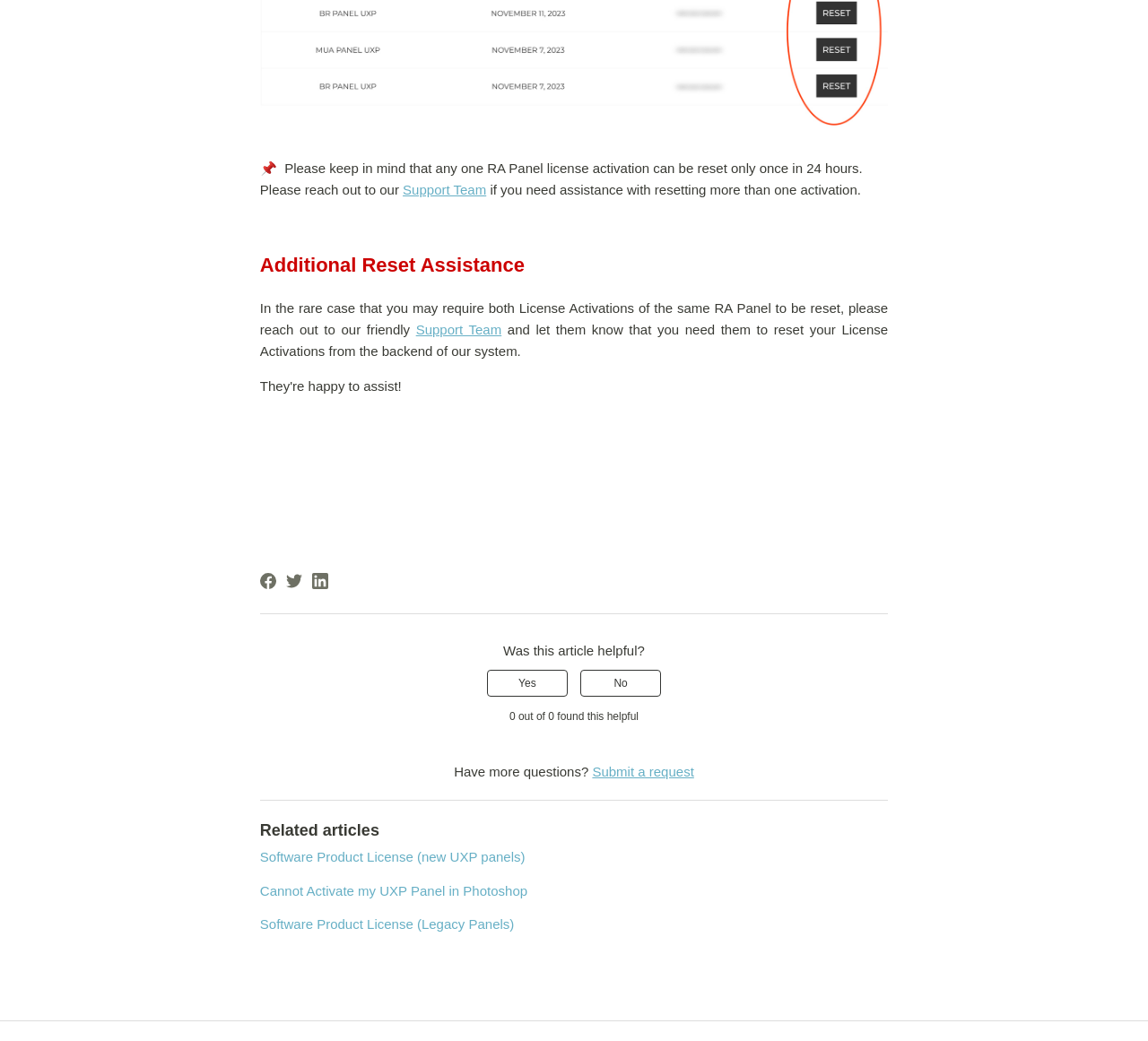Pinpoint the bounding box coordinates for the area that should be clicked to perform the following instruction: "Contact Support Team".

[0.362, 0.309, 0.437, 0.324]